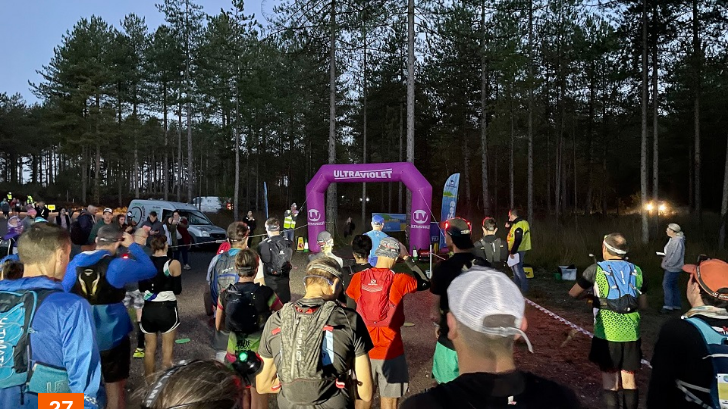Thoroughly describe everything you see in the image.

The image captures a thrilling moment at the "Run to the Sea Bournemouth 2022," showcasing a vibrant scene filled with enthusiastic runners gathered at the starting line. Dressed in a mix of colorful athletic gear, the participants are poised with excitement as they await the signal to begin the race. In the background, an illuminated purple archway marked "ULTRAVIOLET" signifies the official start of the event, surrounded by a serene forest setting as dusk descends. The atmosphere is charged with anticipation and camaraderie, highlighting the community spirit of this beginner-friendly ultra marathon organized by Ultra Violet Run, taking place on the picturesque route from Moors Valley Country Park to Hengistbury Head, Bournemouth.